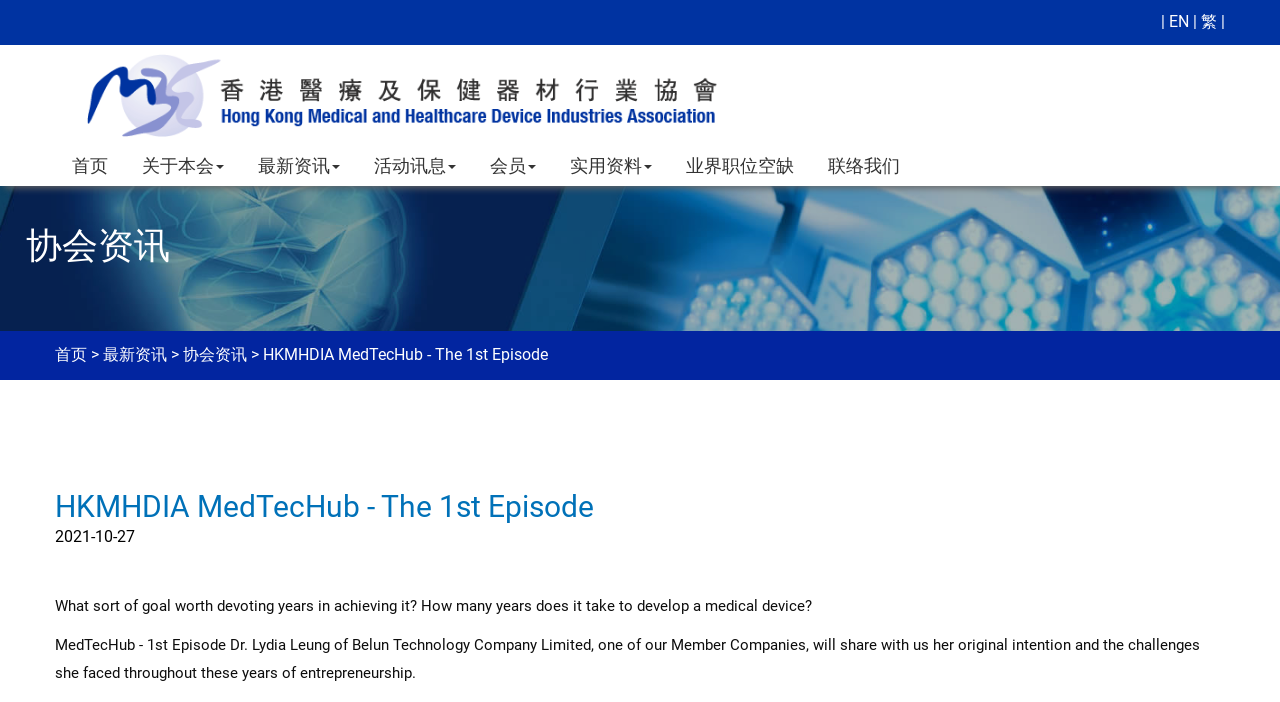Identify the bounding box coordinates necessary to click and complete the given instruction: "Visit the Hospital Authority website".

[0.068, 0.077, 0.562, 0.195]